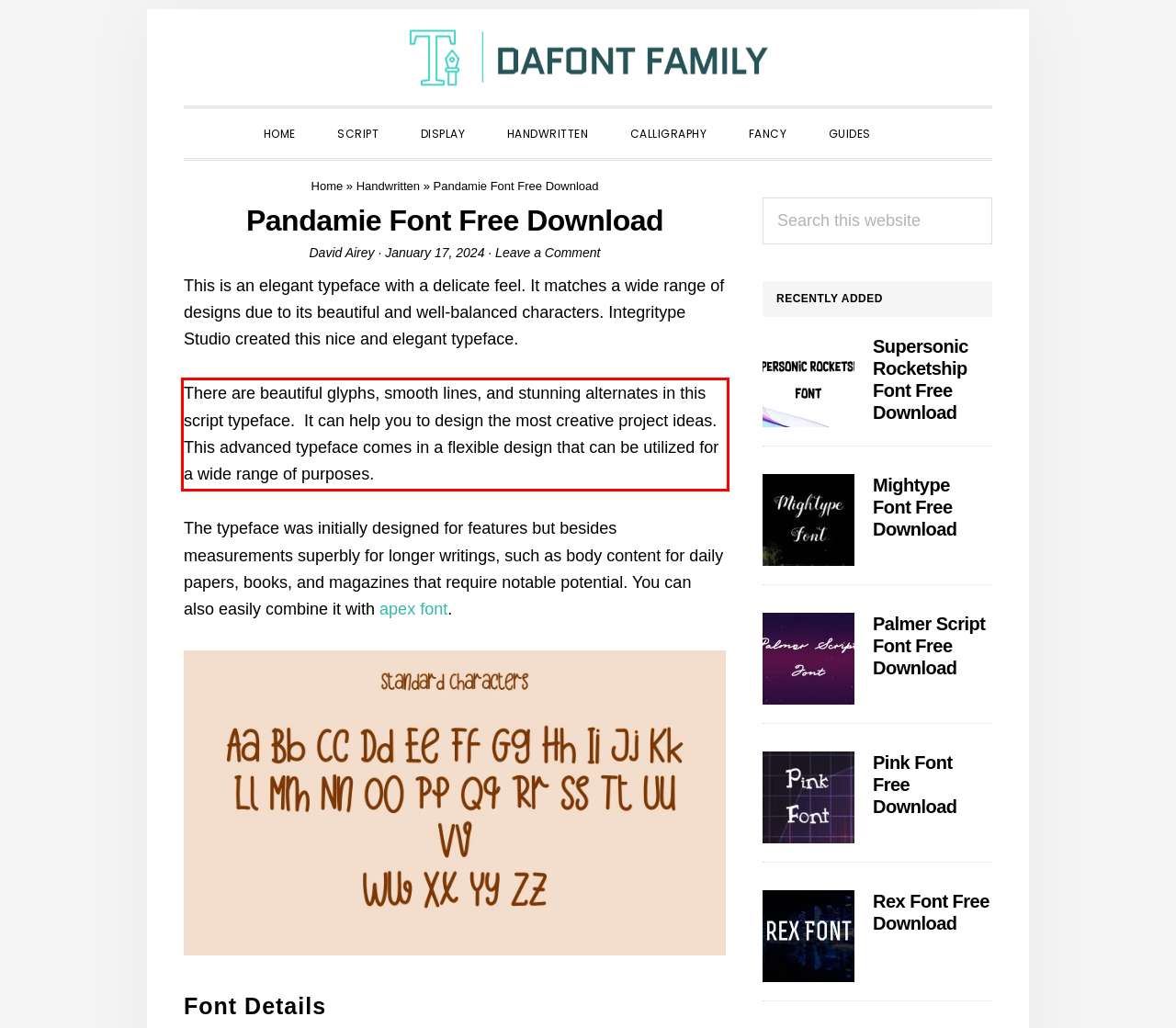Your task is to recognize and extract the text content from the UI element enclosed in the red bounding box on the webpage screenshot.

There are beautiful glyphs, smooth lines, and stunning alternates in this script typeface. It can help you to design the most creative project ideas. This advanced typeface comes in a flexible design that can be utilized for a wide range of purposes.